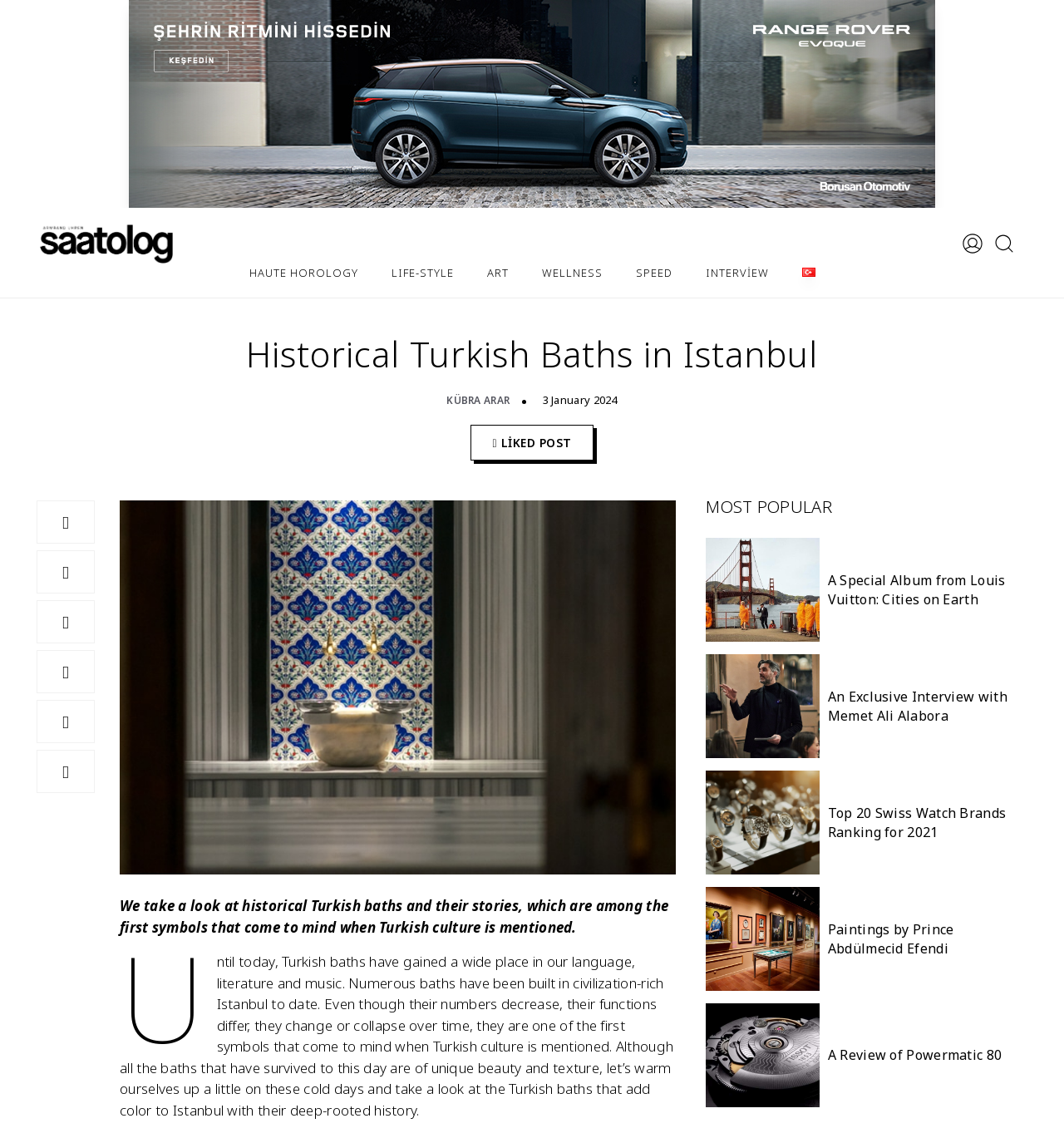Write an extensive caption that covers every aspect of the webpage.

This webpage is about historical Turkish baths in Istanbul, with a focus on their stories and cultural significance. At the top of the page, there is a logo of Saatolog.com.tr, a Range Rover Evoque advertisement, and a few other icons. Below these, there are several links to different categories, including HAUTE HOROLOGY, LIFE-STYLE, ART, WELLNESS, SPEED, and INTERVİEW.

The main content of the page starts with a heading that reads "Historical Turkish Baths in Istanbul". Below this, there is a brief introduction to the topic, followed by a longer article that discusses the history and cultural importance of Turkish baths in Istanbul. The article is accompanied by an image related to the topic.

On the right side of the page, there is a section titled "MOST POPULAR", which features several links to other articles, each with a heading and an image. These articles appear to be about various topics, including fashion, interviews, and product reviews.

Throughout the page, there are several buttons and icons, including a "LIKED POST" button and social media icons. The overall layout of the page is clean and easy to navigate, with clear headings and concise text.